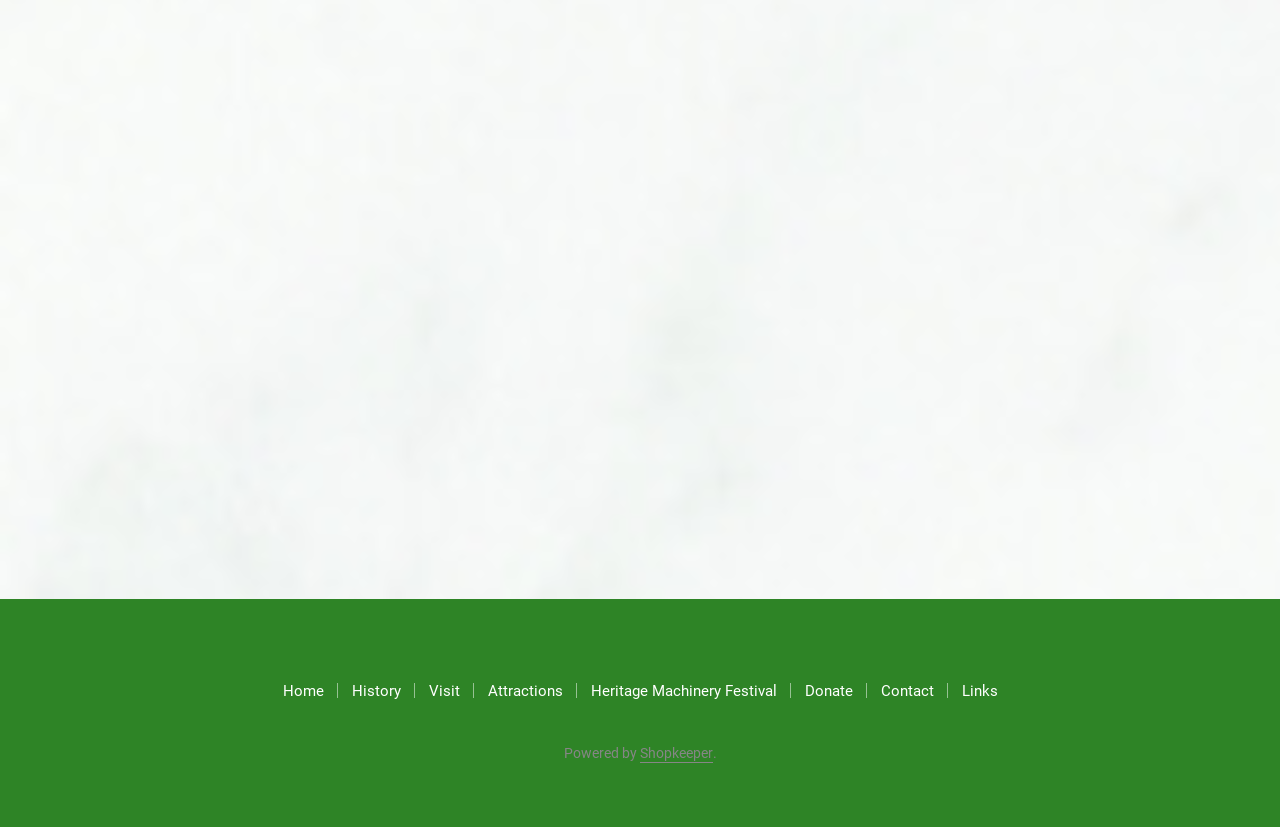Using the description: "Home", identify the bounding box of the corresponding UI element in the screenshot.

[0.221, 0.825, 0.253, 0.847]